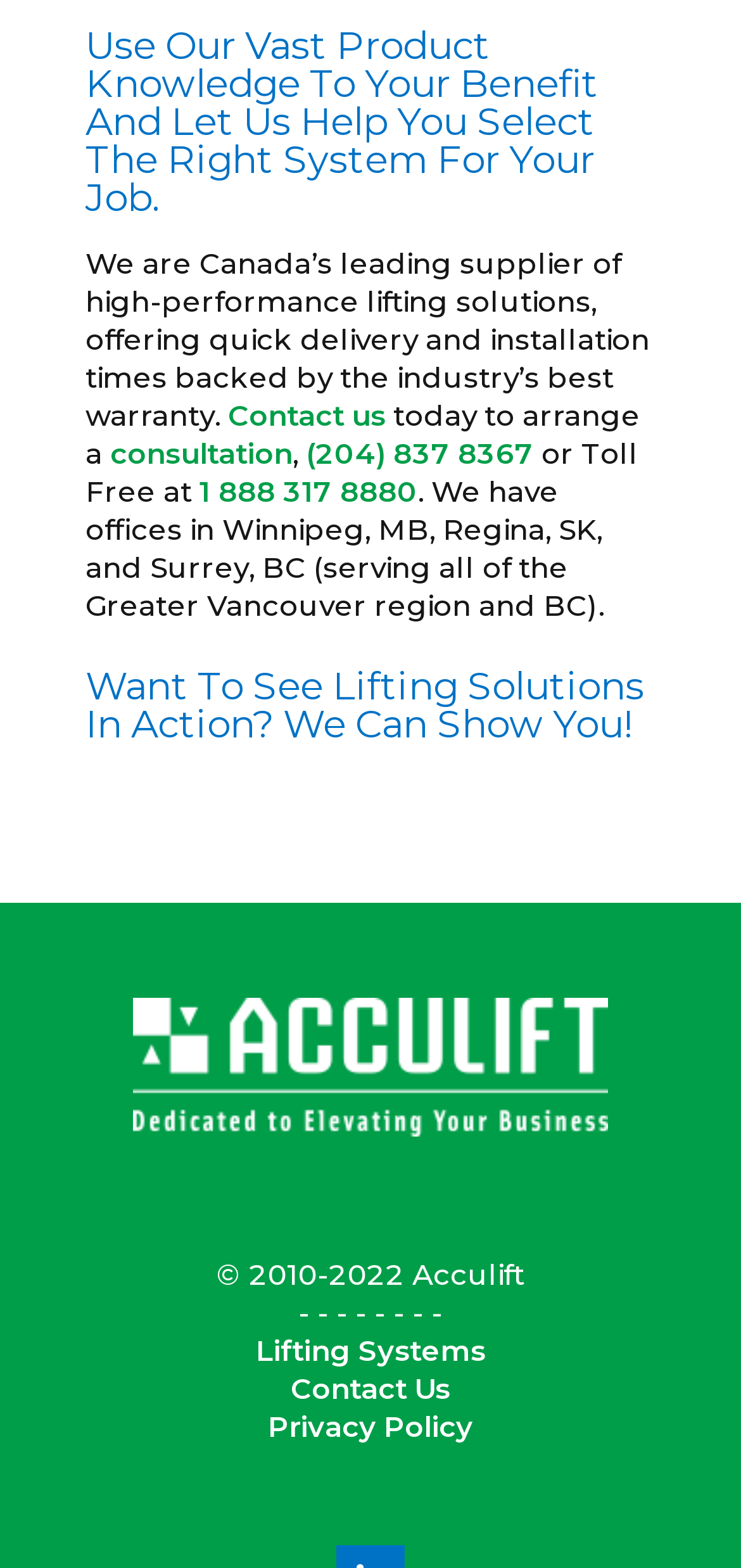Locate the bounding box coordinates of the clickable region to complete the following instruction: "View Lifting Systems."

[0.345, 0.849, 0.655, 0.872]